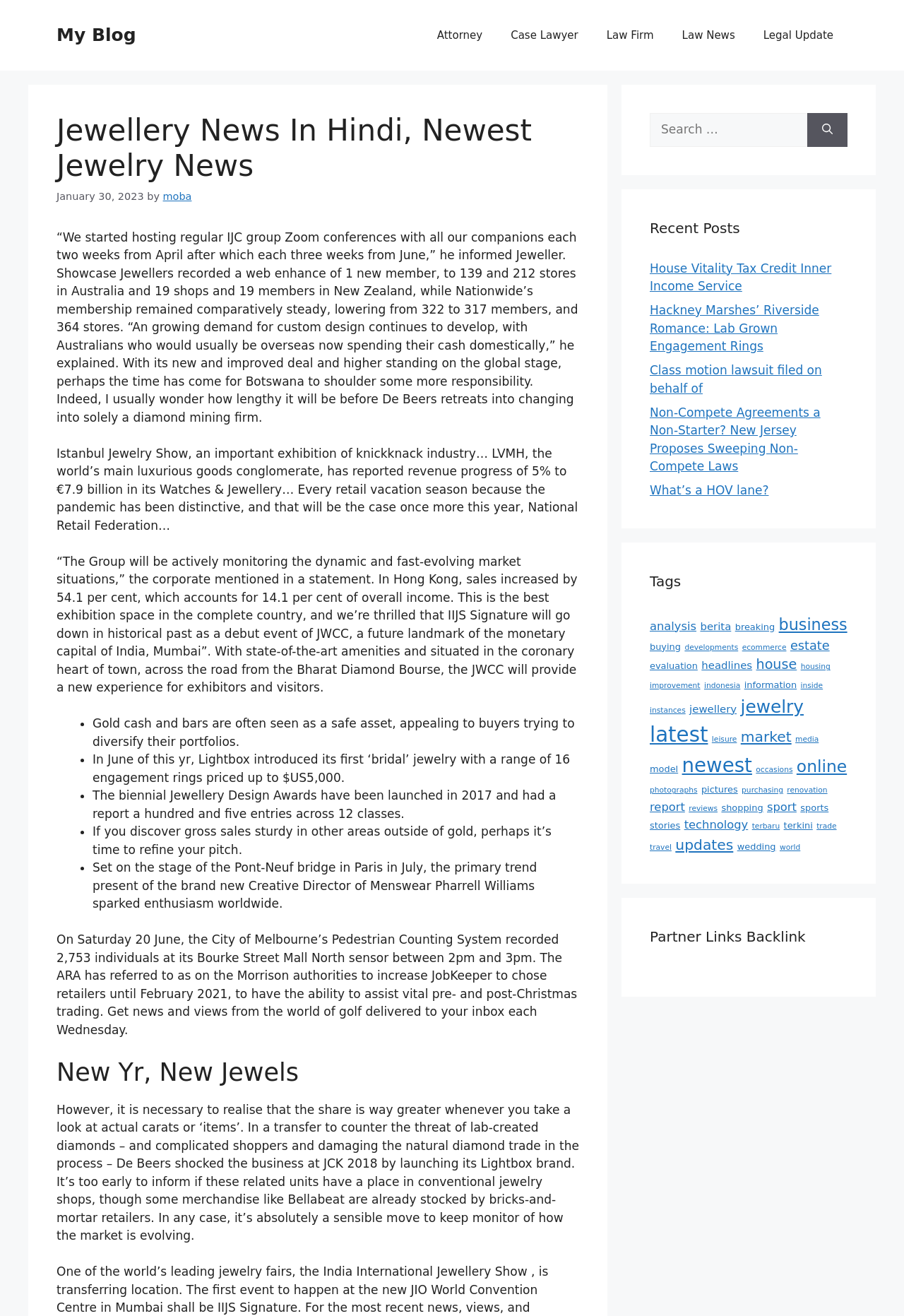Find the bounding box coordinates for the area you need to click to carry out the instruction: "go to home page". The coordinates should be four float numbers between 0 and 1, indicated as [left, top, right, bottom].

None